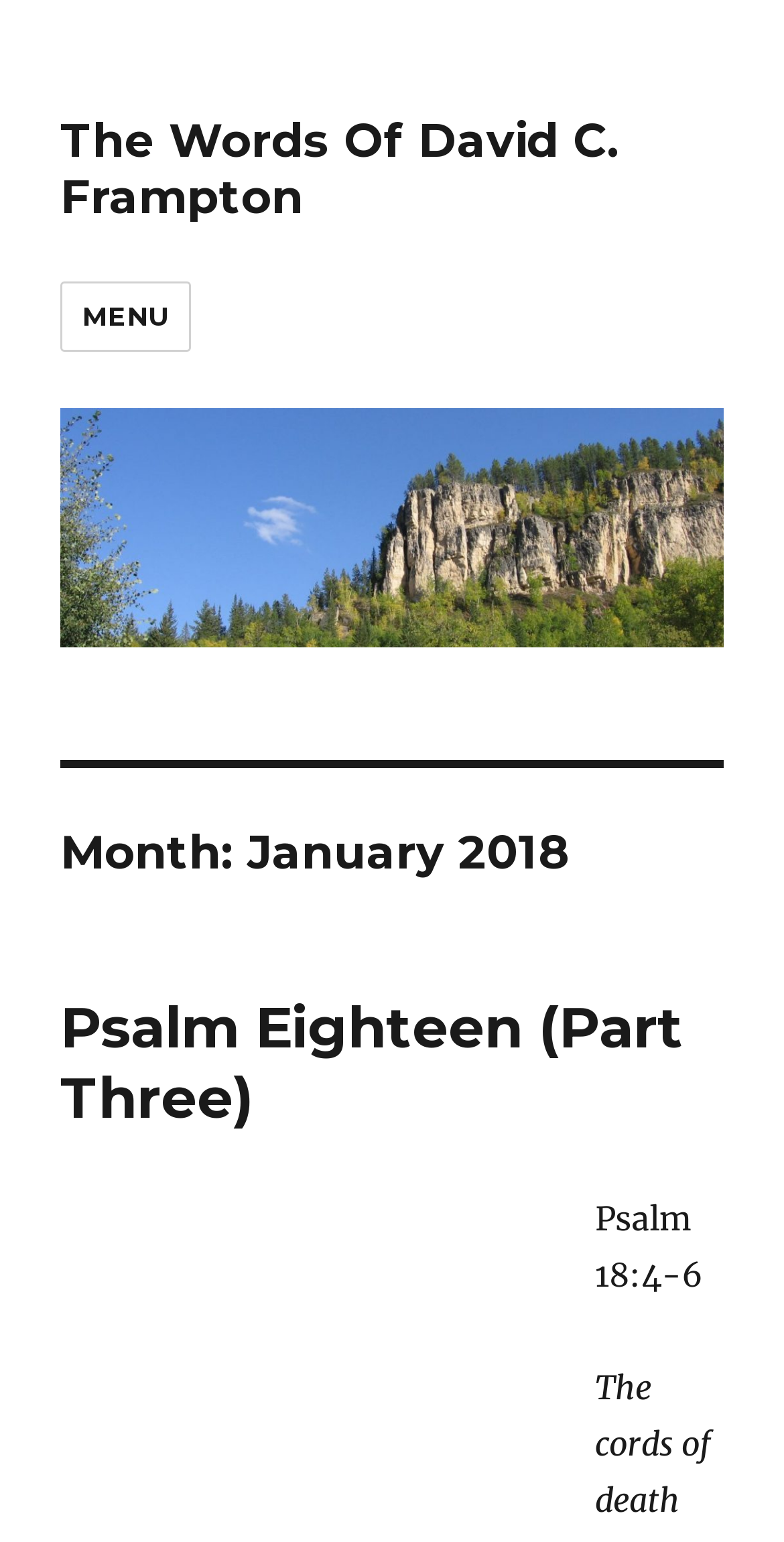What is the name of the website?
Please provide a single word or phrase in response based on the screenshot.

The Words Of David C. Frampton